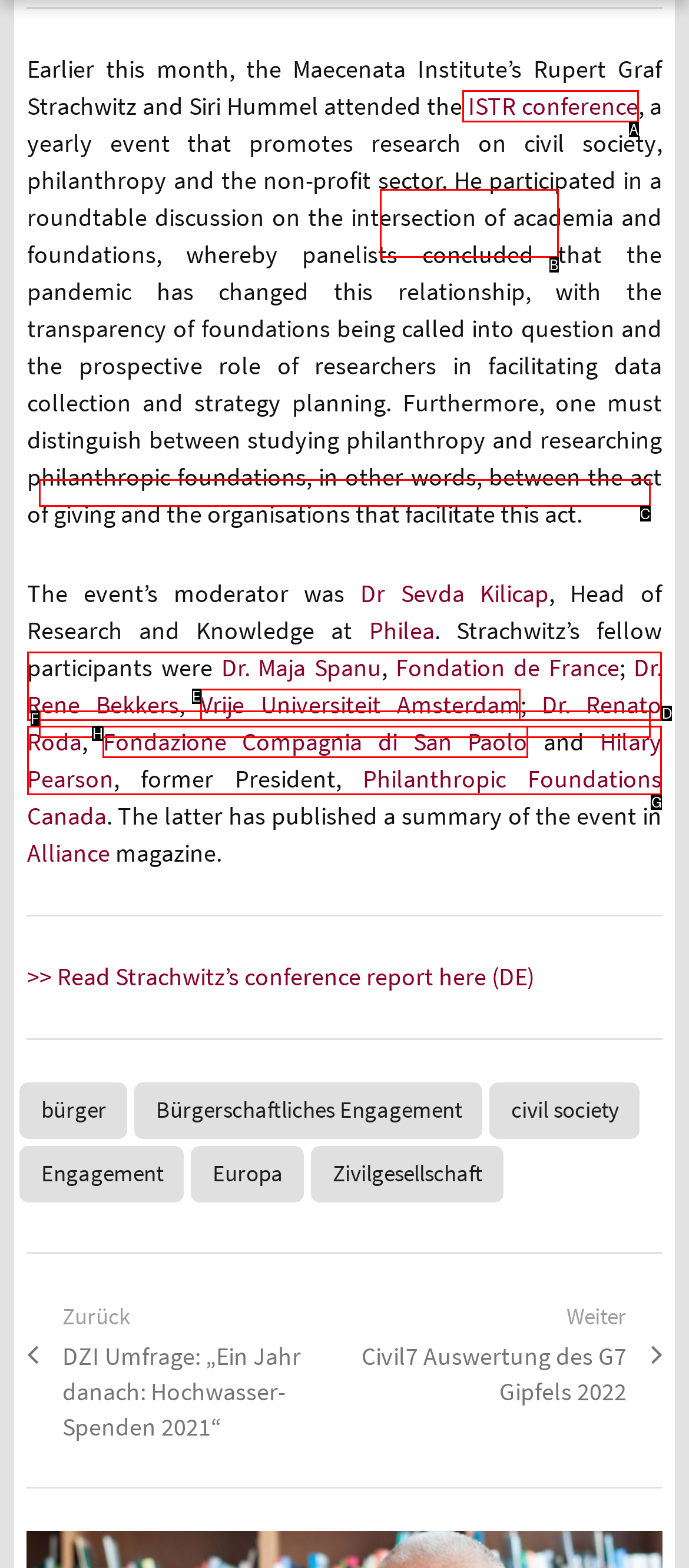Based on the given description: Cookie-Informationen anzeigen Cookie-Informationen ausblenden, determine which HTML element is the best match. Respond with the letter of the chosen option.

C